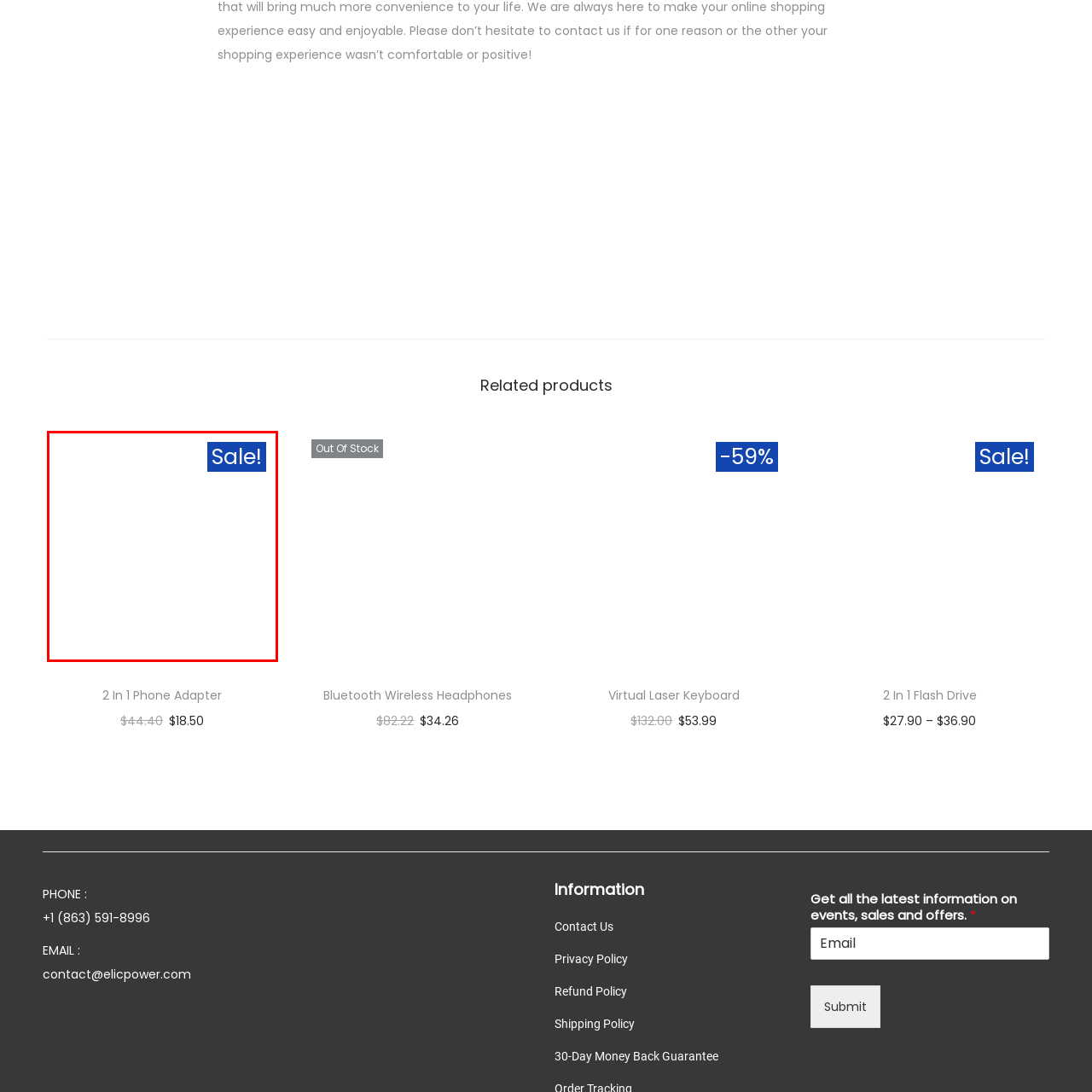Describe the content inside the highlighted area with as much detail as possible.

The image features a prominent "Sale!" banner, displayed in bold white text on a vibrant blue background. This eye-catching graphic is strategically positioned to attract attention to current promotions or discounts available on featured products. The banner suggests that various items may be available at reduced prices, enticing shoppers to explore the offerings. This visual cue indicates a sense of urgency and opportunity, perfect for encouraging potential customers to take advantage of the sale while it lasts.